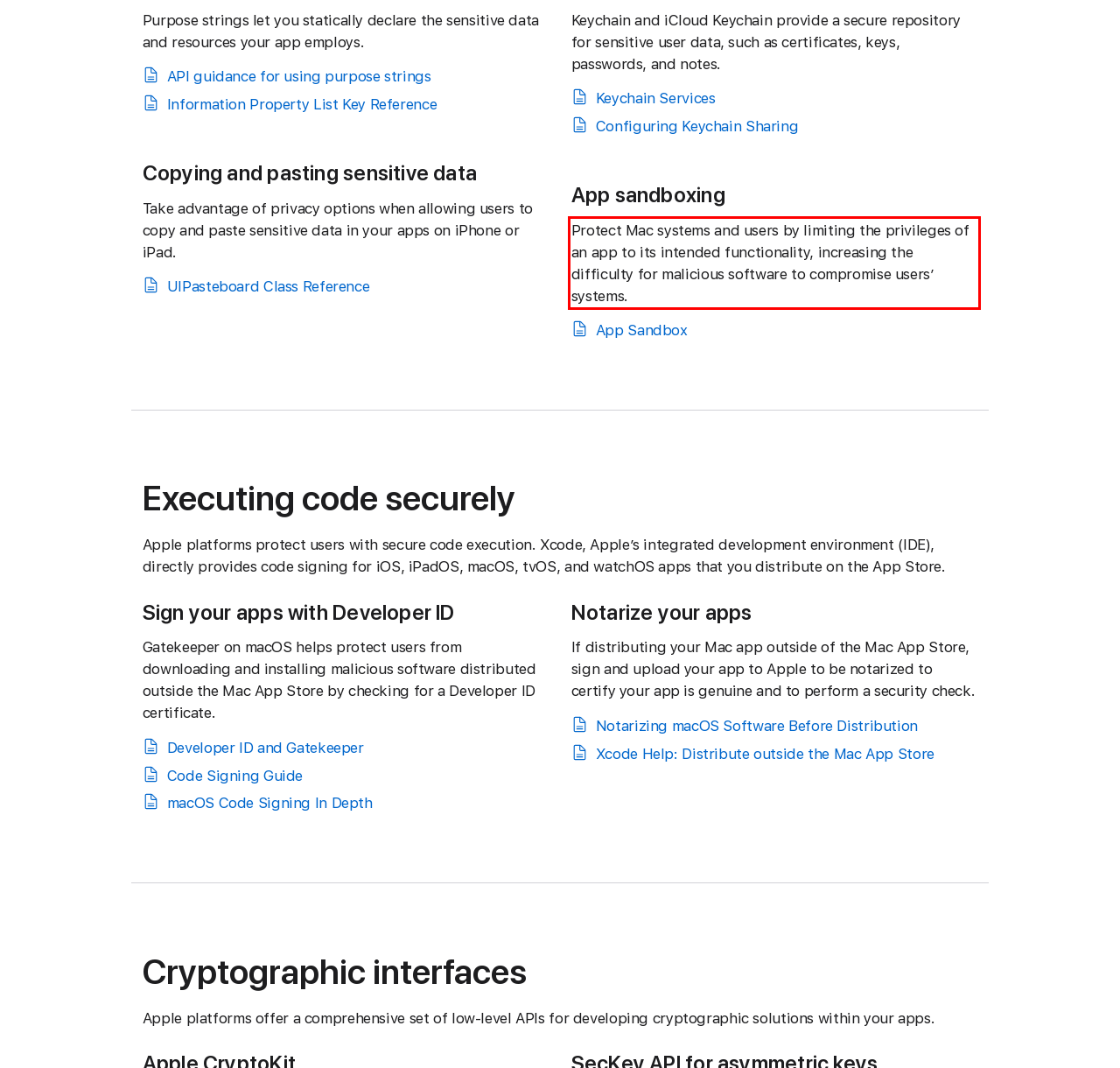By examining the provided screenshot of a webpage, recognize the text within the red bounding box and generate its text content.

Protect Mac systems and users by limiting the privileges of an app to its intended functionality, increasing the difficulty for malicious software to compromise users’ systems.